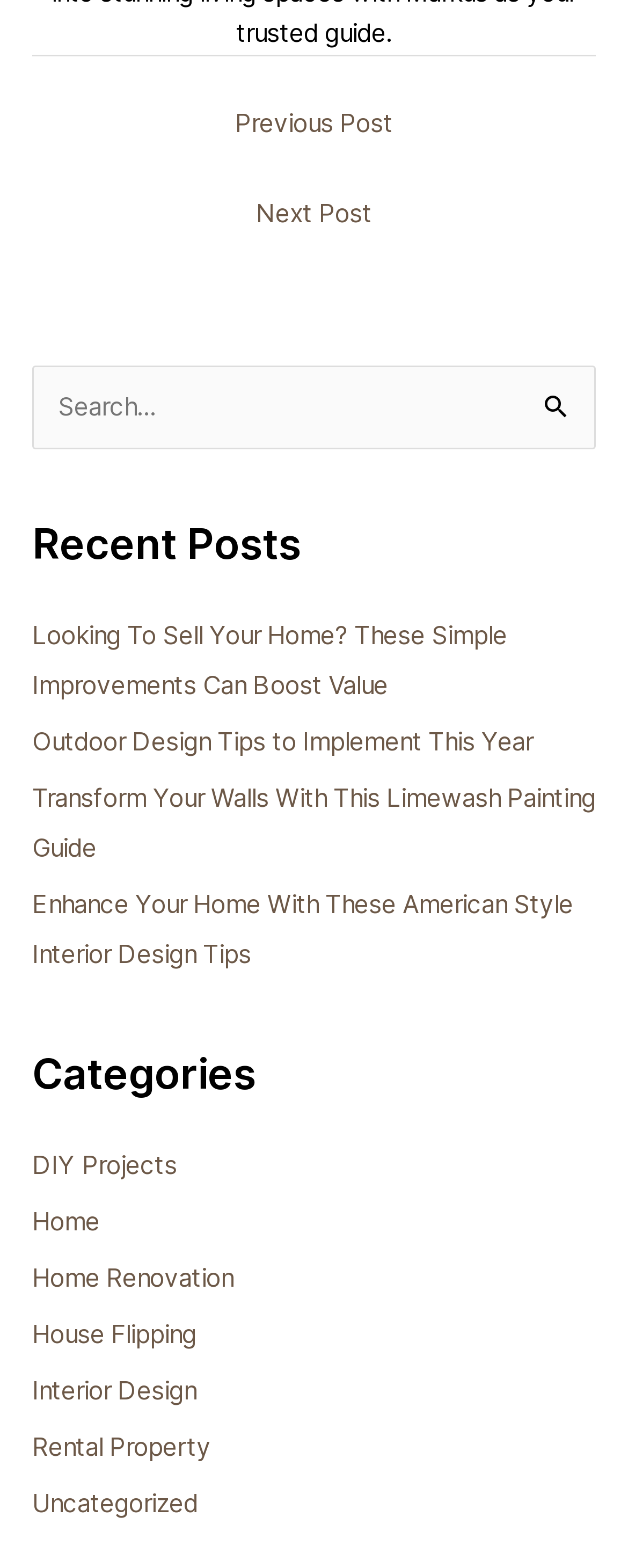Extract the bounding box coordinates of the UI element described: "parent_node: Search for: value="Search"". Provide the coordinates in the format [left, top, right, bottom] with values ranging from 0 to 1.

[0.833, 0.233, 0.949, 0.29]